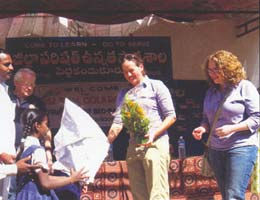What is the girl in the image wearing?
Based on the image content, provide your answer in one word or a short phrase.

school uniform